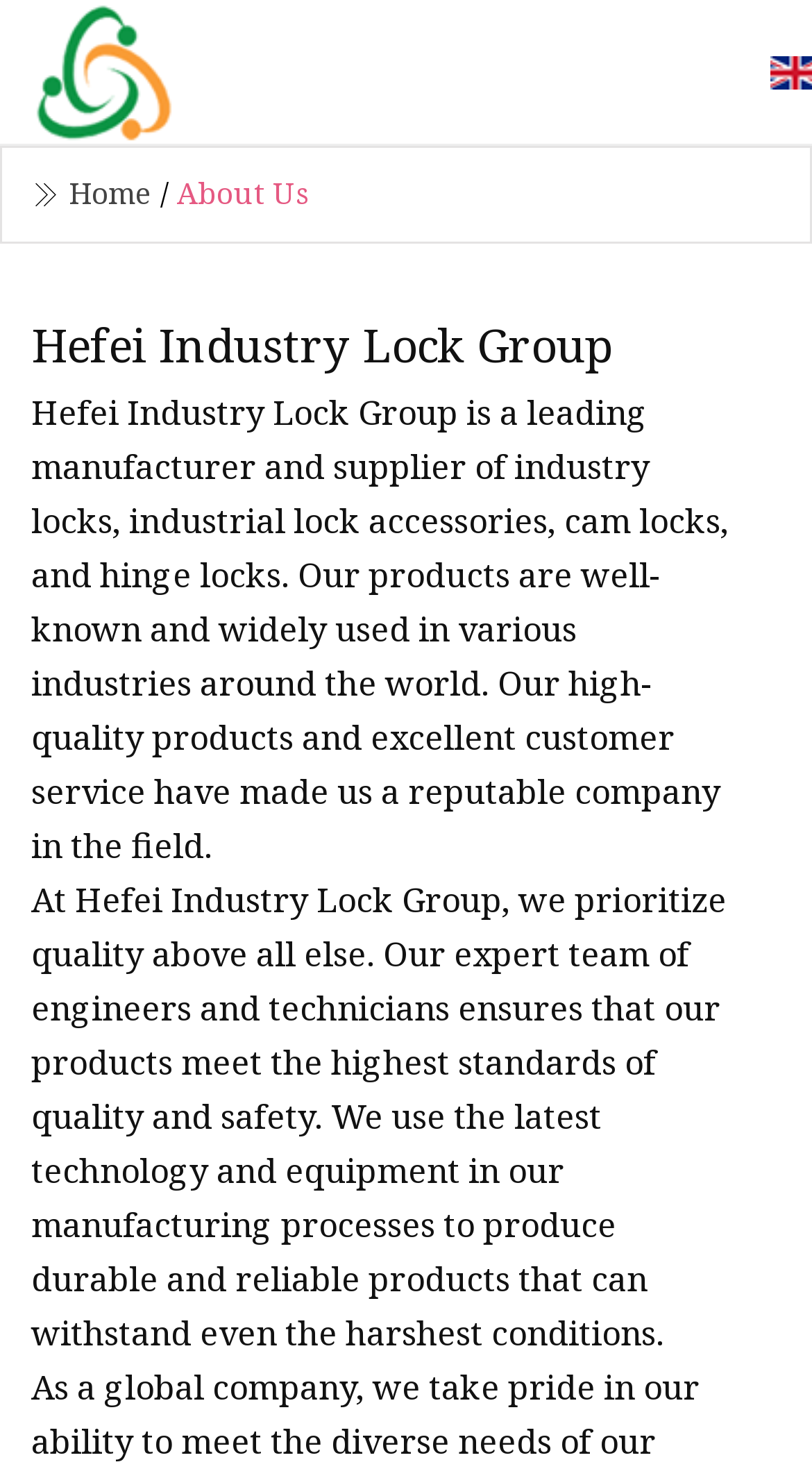Please determine the primary heading and provide its text.

Hefei Industry Lock Group